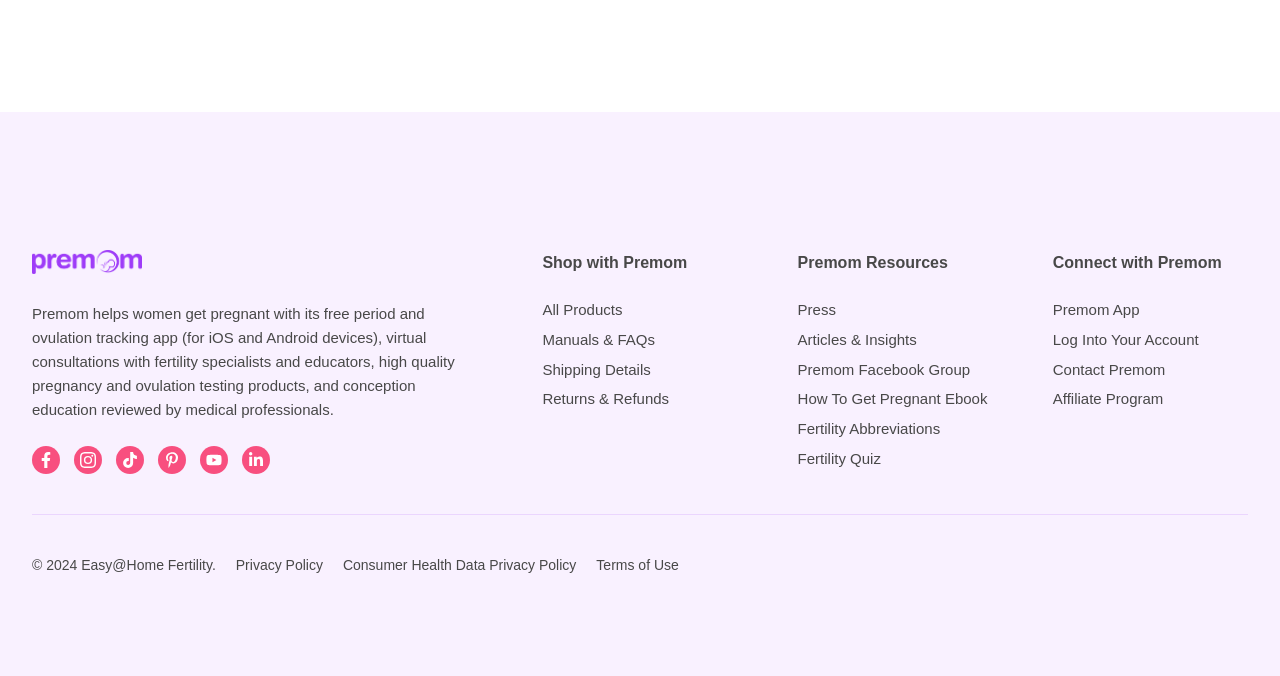Please determine the bounding box coordinates of the element's region to click for the following instruction: "Learn more about Premom".

[0.025, 0.452, 0.355, 0.619]